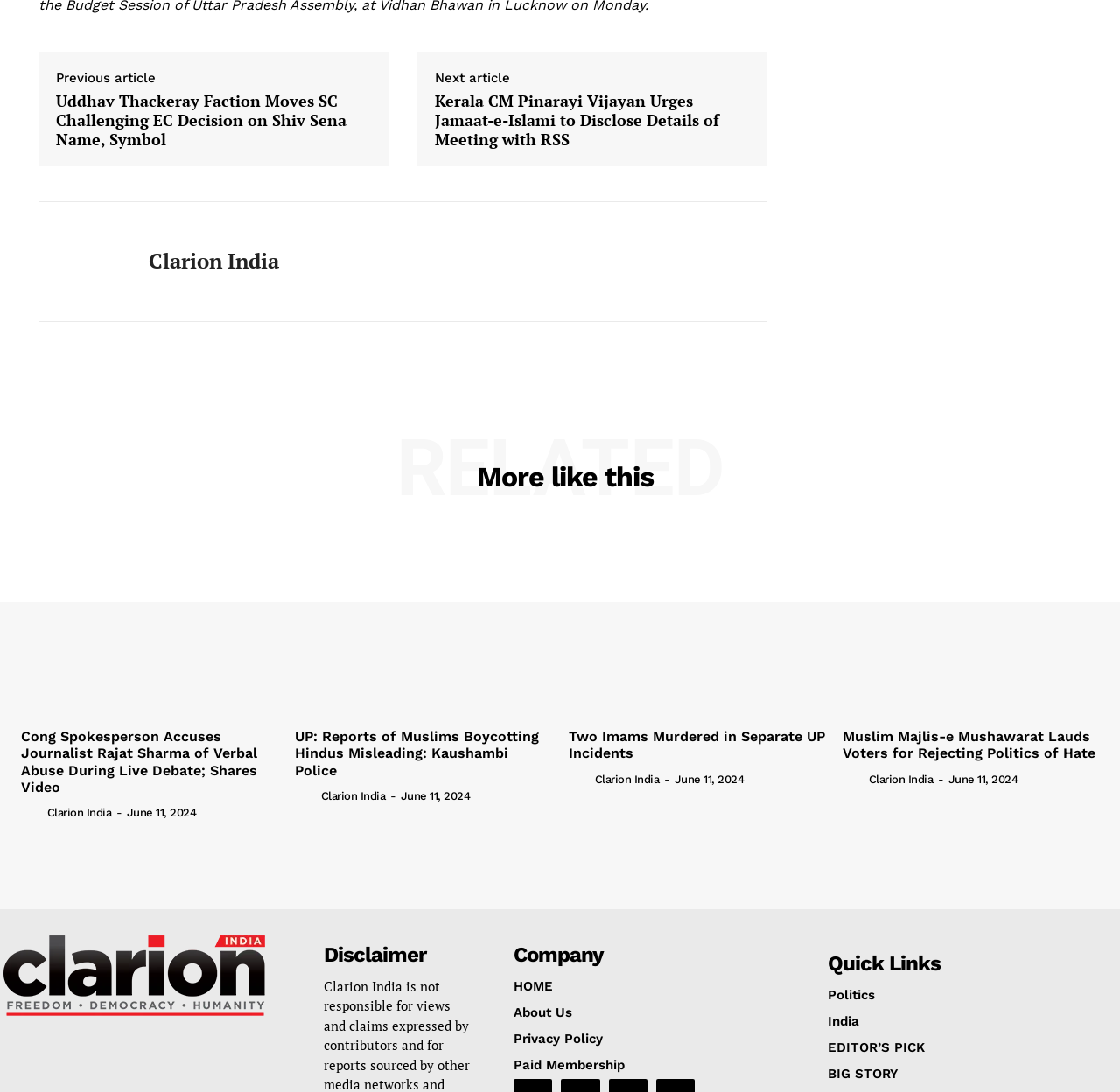Bounding box coordinates are given in the format (top-left x, top-left y, bottom-right x, bottom-right y). All values should be floating point numbers between 0 and 1. Provide the bounding box coordinate for the UI element described as: parent_node: Clarion India title="Clarion India"

[0.034, 0.201, 0.109, 0.278]